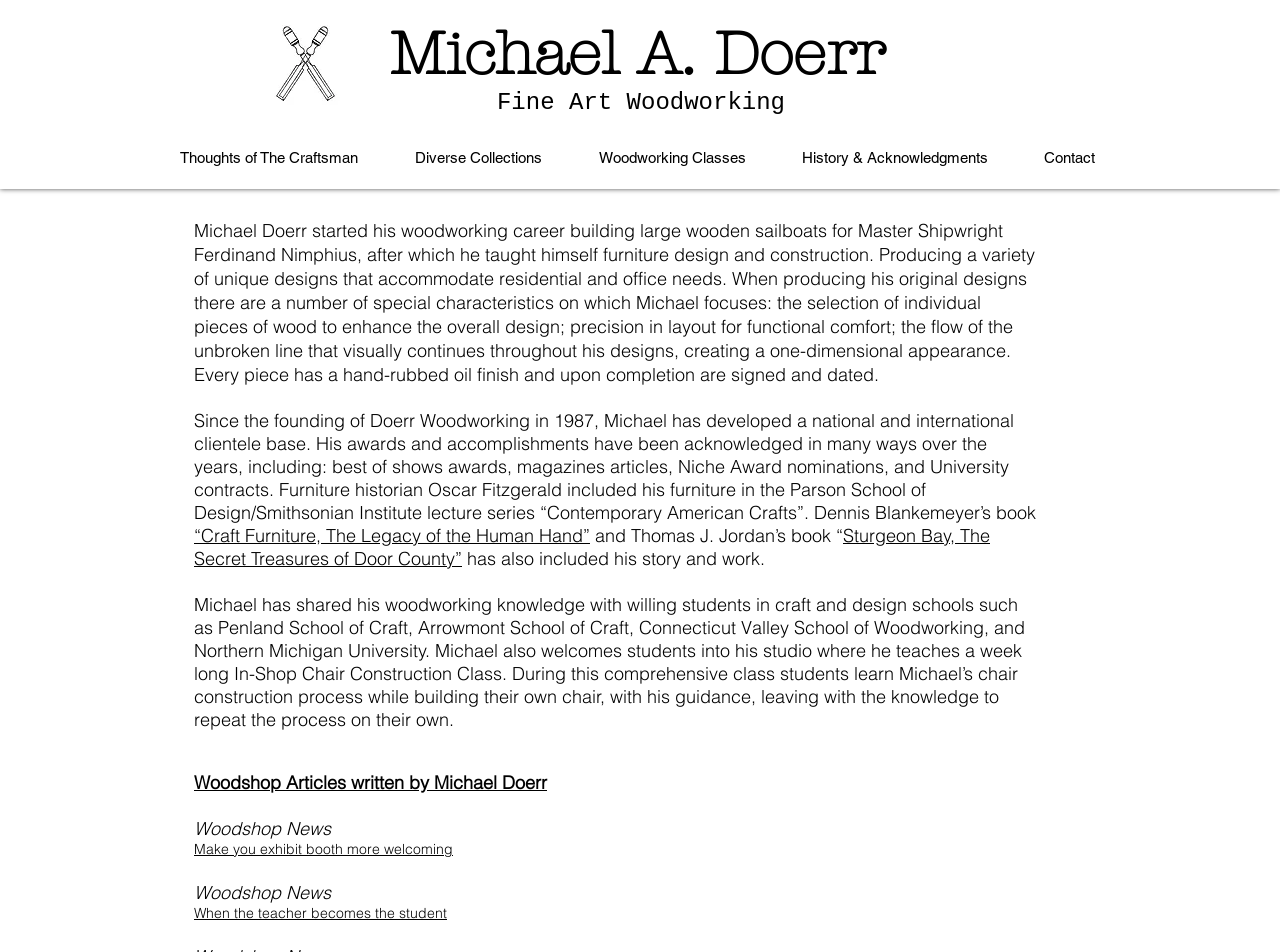Offer an in-depth caption of the entire webpage.

The webpage is about Michael A. Doerr, a fine art woodworker, and his personal history. At the top, there is a heading with his name, followed by a link to his profile. Below this, there is another heading that reads "Fine Art Woodworking". 

To the left, there is a navigation menu labeled "Site" that contains links to various sections of the website, including "Thoughts of The Craftsman", "Diverse Collections", "Woodworking Classes", "History & Acknowledgments", and "Contact". 

The main content of the page is a biography of Michael Doerr, which describes his woodworking career, including his early days building sailboats and his self-taught skills in furniture design and construction. The text explains his focus on selecting individual pieces of wood, precision in layout, and the flow of unbroken lines in his designs. It also mentions that every piece has a hand-rubbed oil finish and is signed and dated.

The biography continues to describe Michael's accomplishments, including awards, magazine articles, and university contracts. It also mentions that his furniture has been included in a lecture series and books on contemporary American crafts and craft furniture.

Further down, the page describes Michael's teaching experience, including classes he has taught at various craft and design schools, as well as a week-long chair construction class he offers in his studio. There are also links to articles written by Michael Doerr, including "Make your exhibit booth more welcoming" and "When the teacher becomes the student".